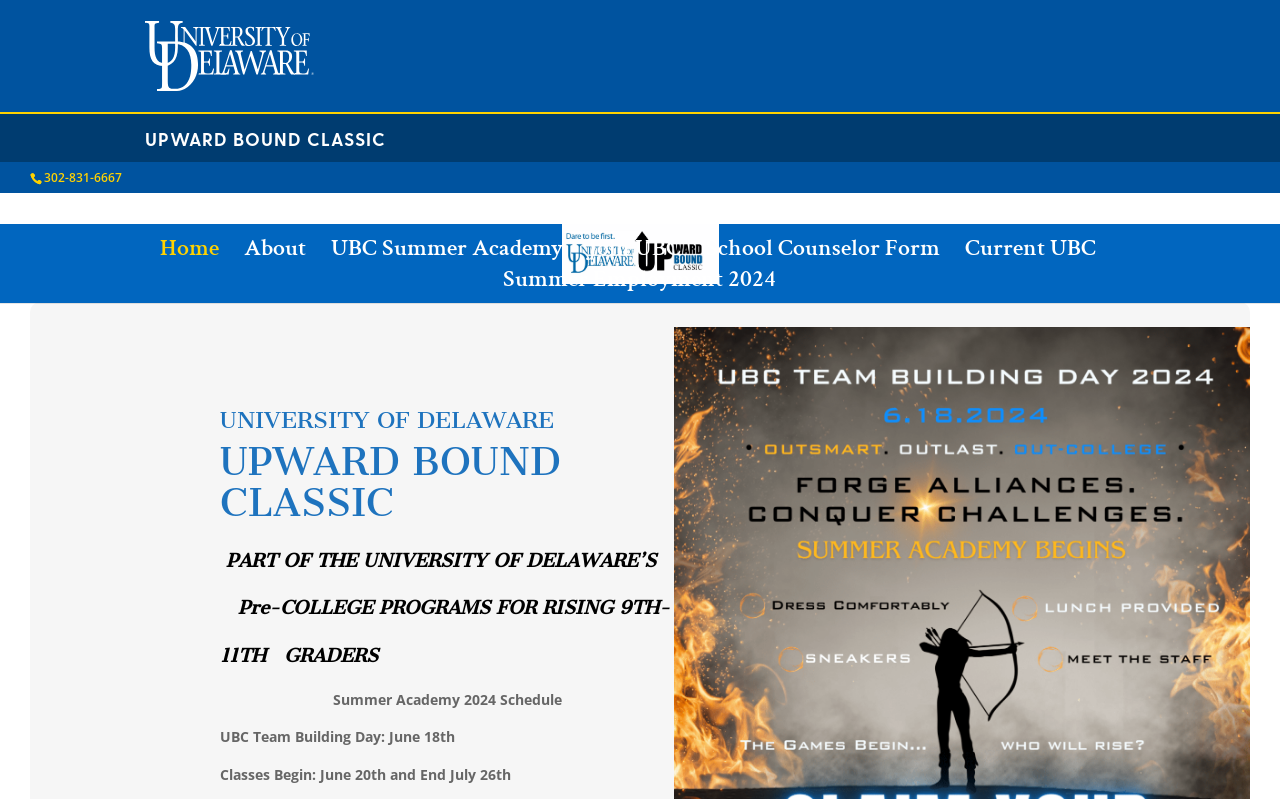Based on the image, provide a detailed response to the question:
What is the name of the university associated with Upward Bound Classic?

I found the name of the university by looking at the image element with the bounding box coordinates [0.113, 0.026, 0.246, 0.114], which contains the text 'University of Delaware'.